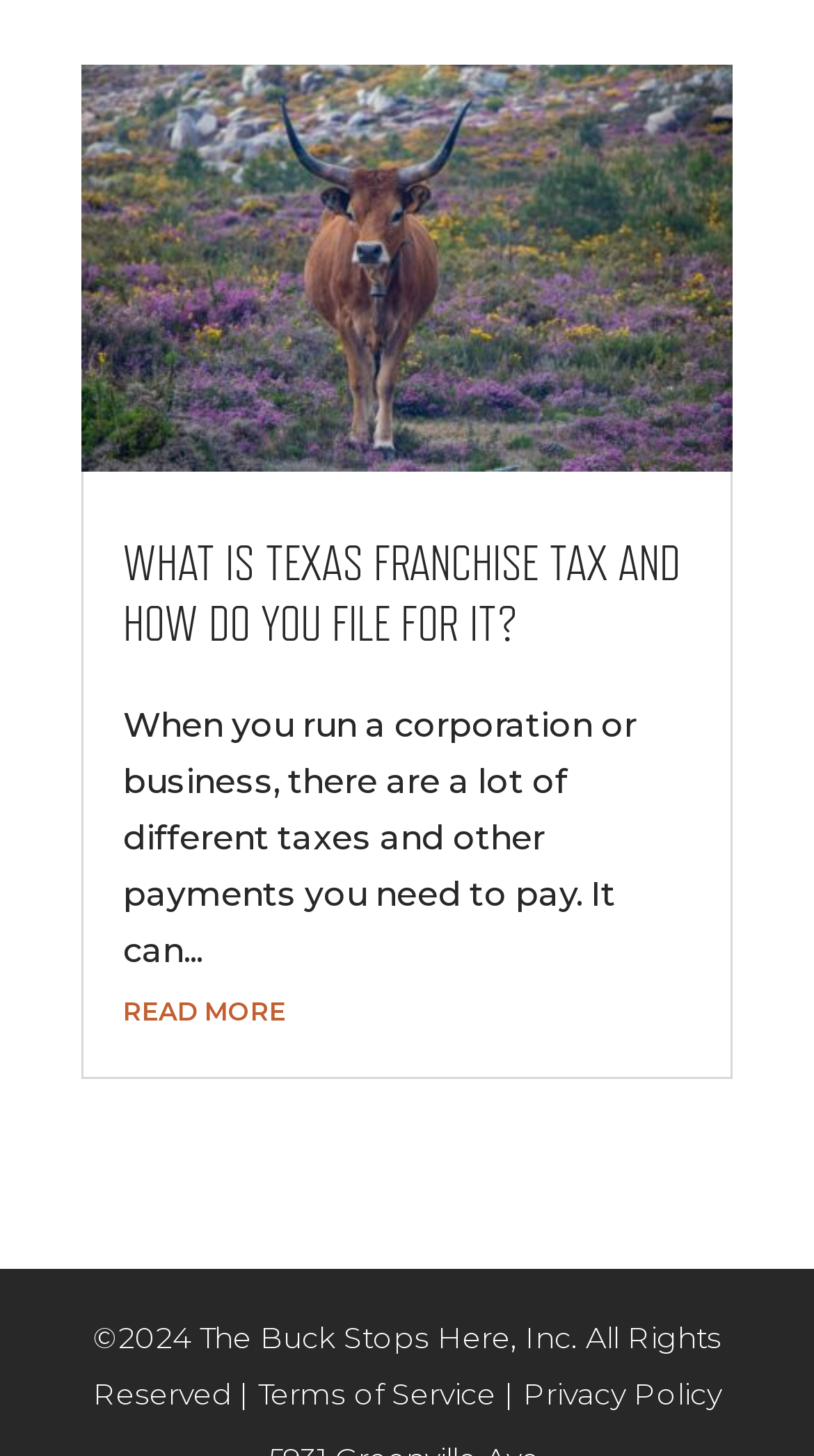Answer the question below with a single word or a brief phrase: 
How many links are there in the footer?

3